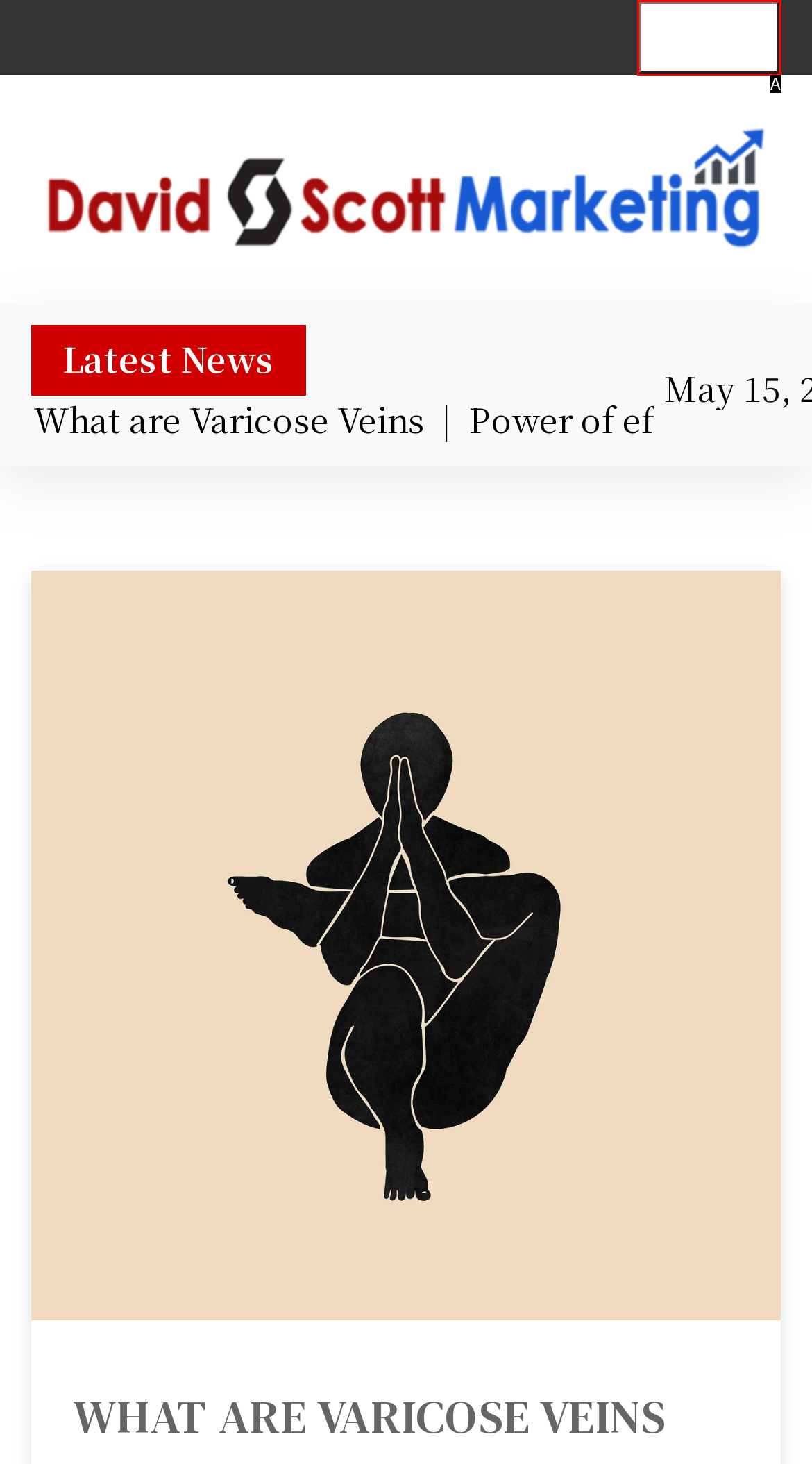Determine which HTML element fits the description: Menu Close. Answer with the letter corresponding to the correct choice.

A